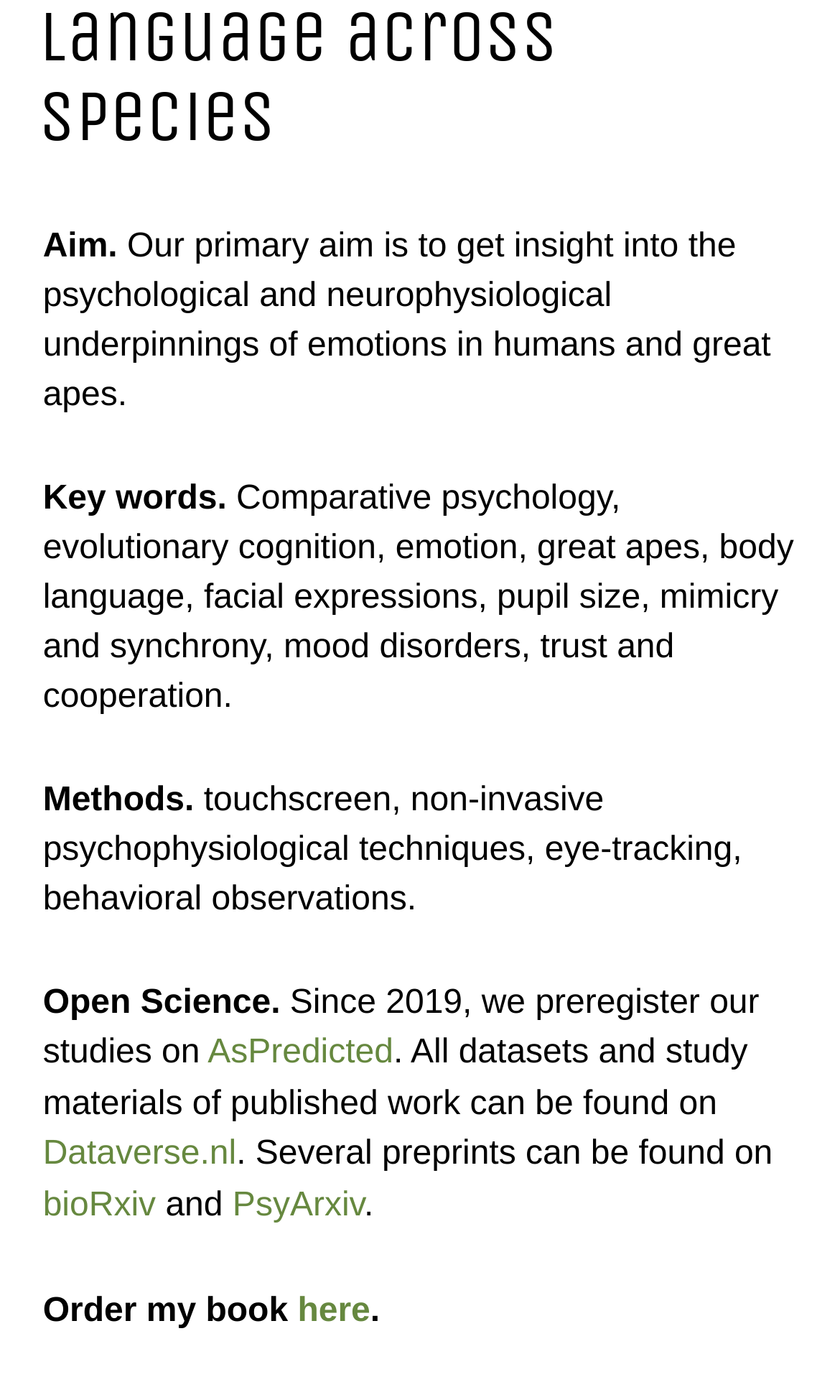Using the format (top-left x, top-left y, bottom-right x, bottom-right y), provide the bounding box coordinates for the described UI element. All values should be floating point numbers between 0 and 1: PsyArxiv

[0.277, 0.848, 0.433, 0.874]